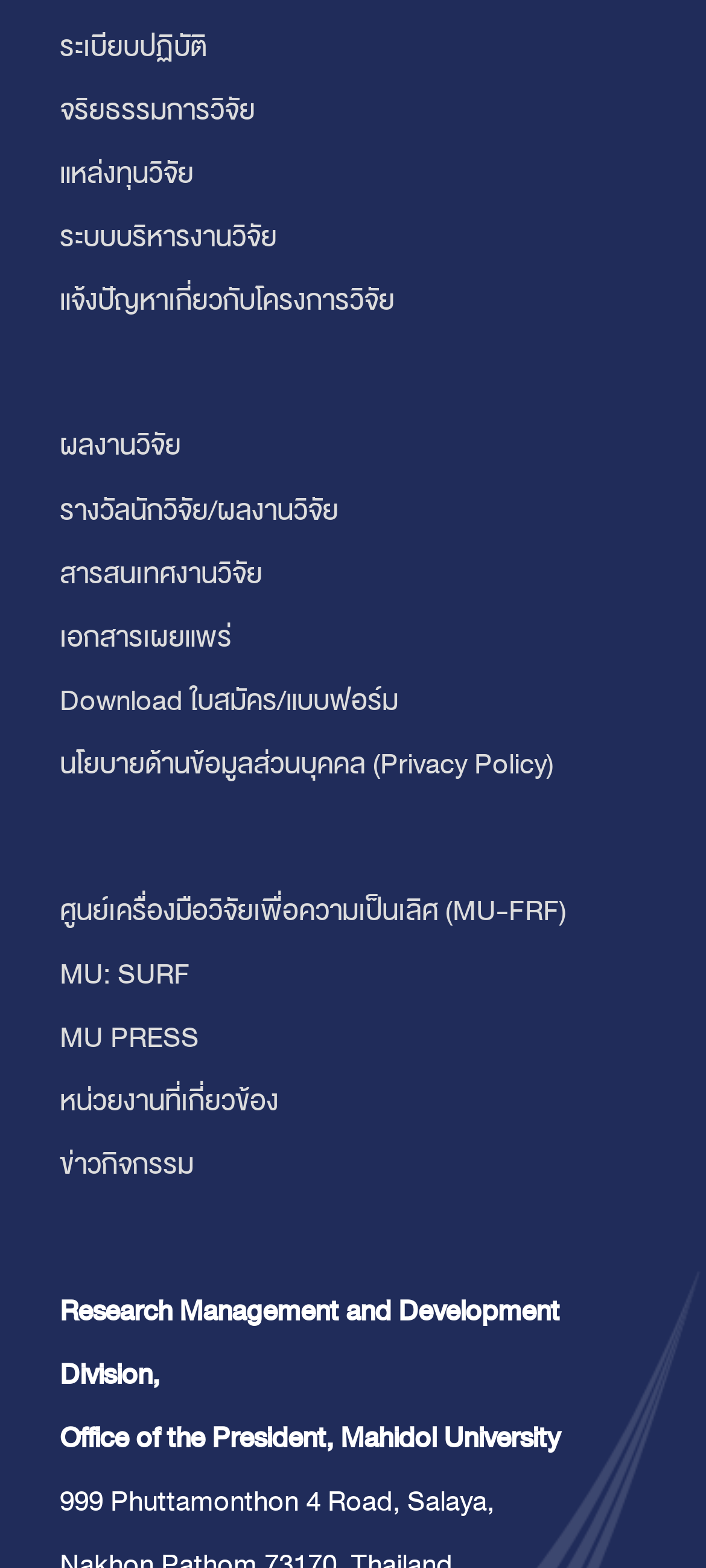Determine the bounding box coordinates of the clickable element to achieve the following action: 'View ผลงานวิจัย'. Provide the coordinates as four float values between 0 and 1, formatted as [left, top, right, bottom].

[0.085, 0.271, 0.256, 0.299]